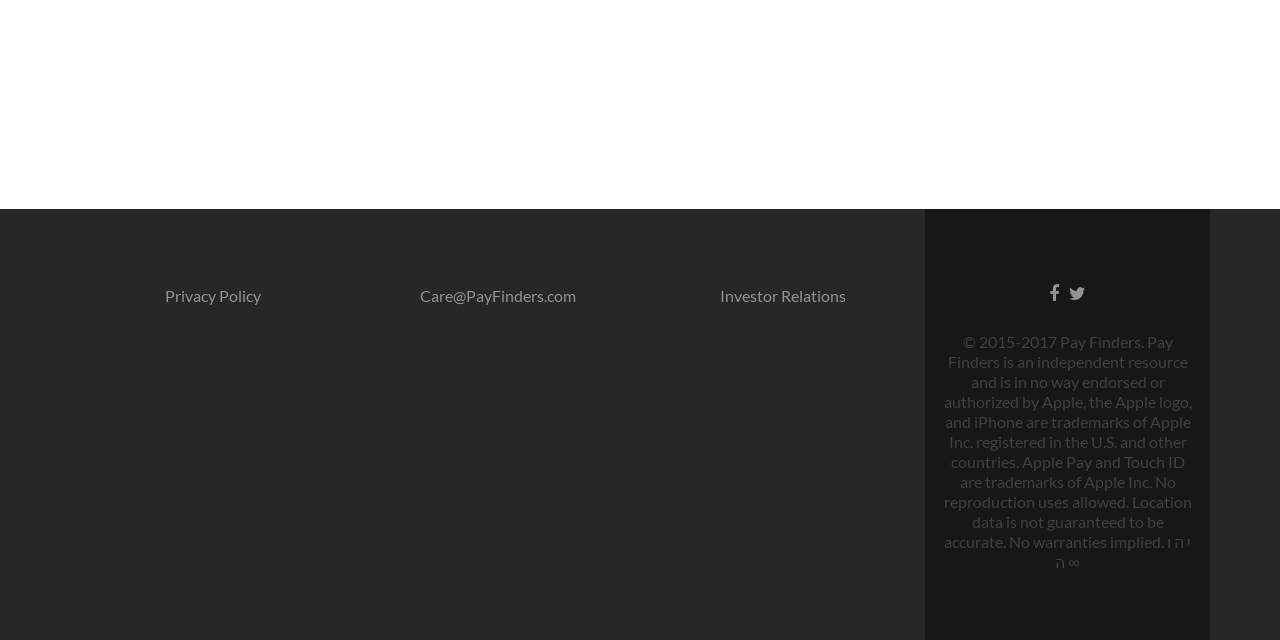Please predict the bounding box coordinates (top-left x, top-left y, bottom-right x, bottom-right y) for the UI element in the screenshot that fits the description: Care@PayFinders.com

[0.328, 0.446, 0.45, 0.476]